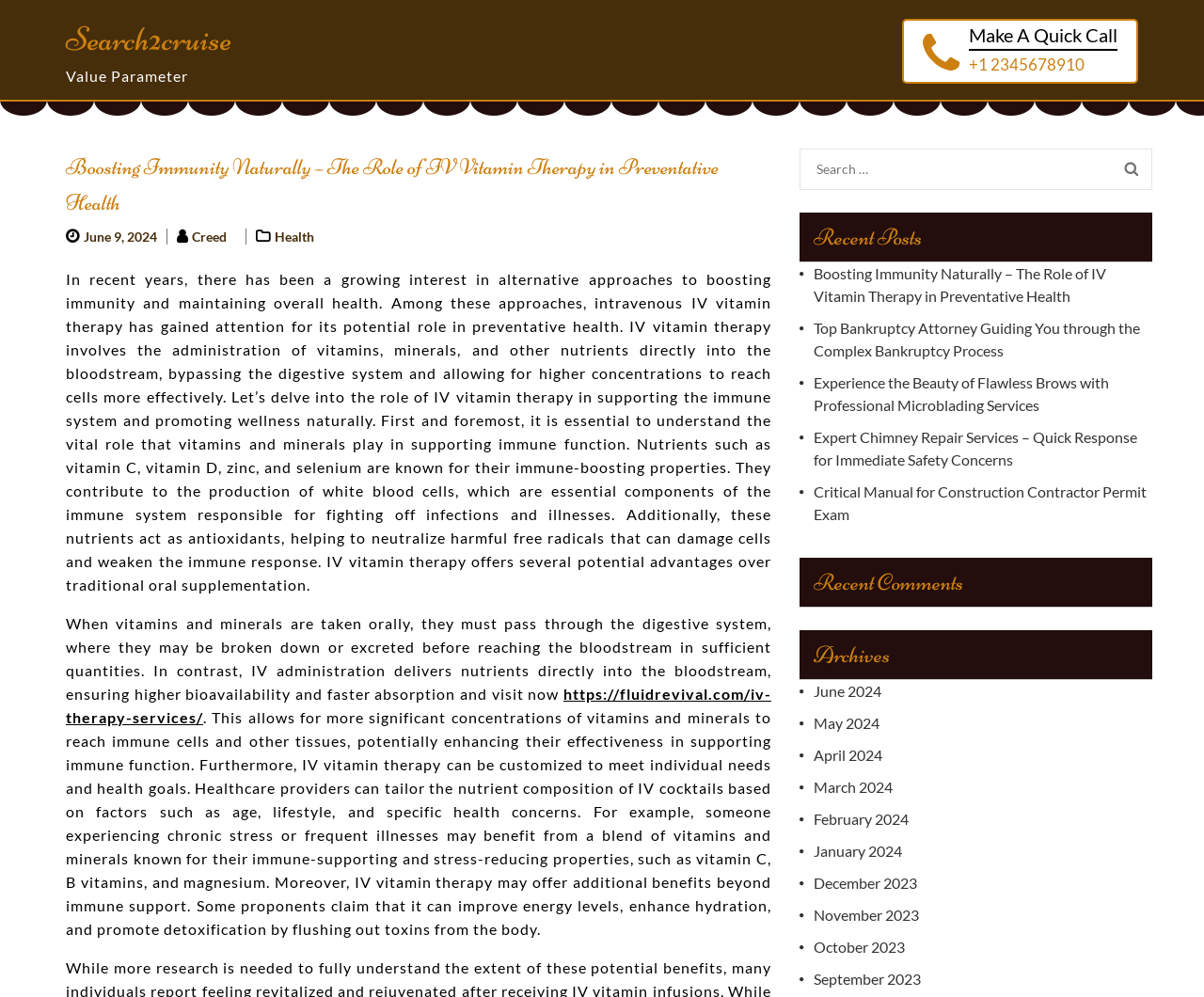Please identify the coordinates of the bounding box that should be clicked to fulfill this instruction: "Make a quick call".

[0.805, 0.055, 0.901, 0.075]